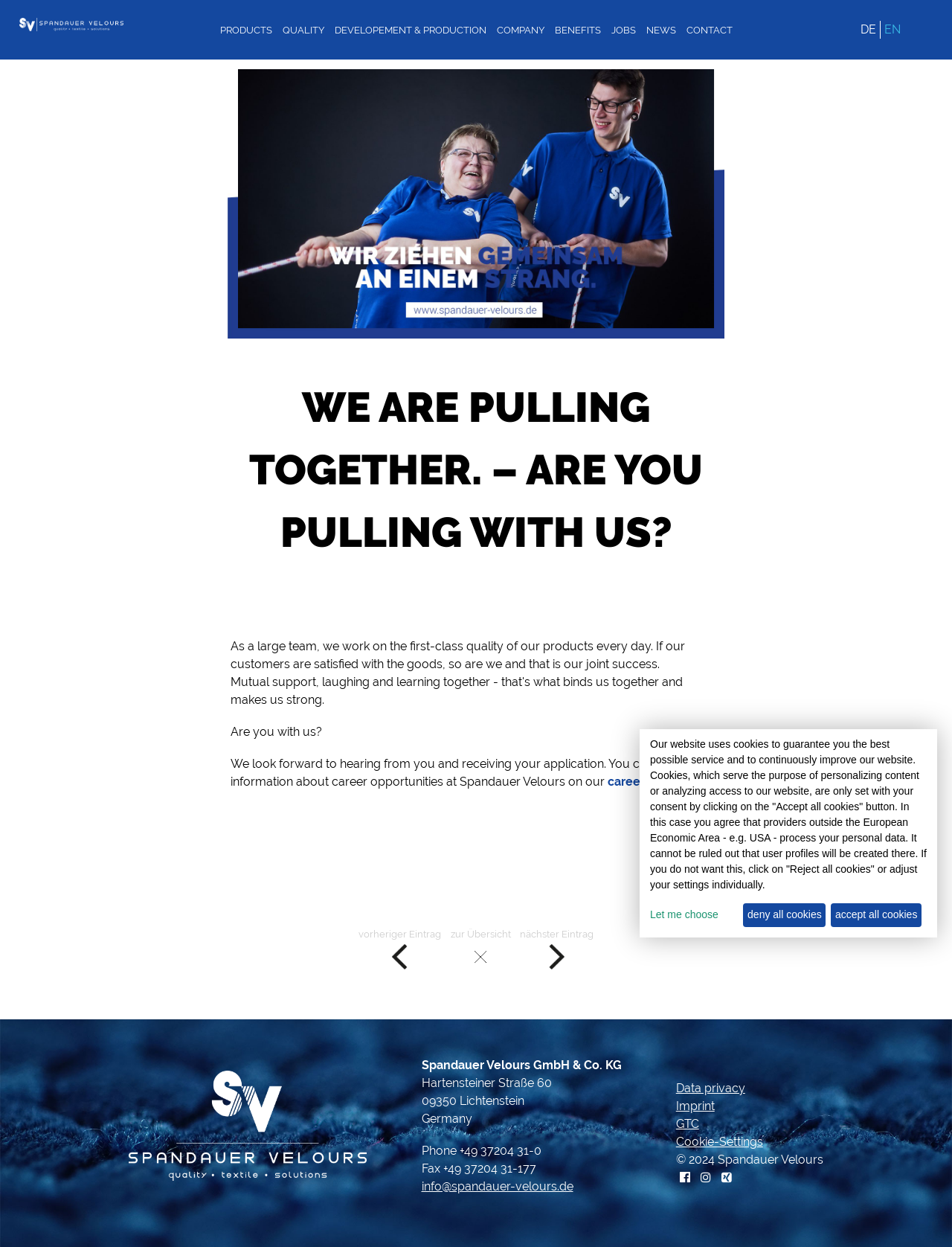Based on the provided description, "GTC", find the bounding box of the corresponding UI element in the screenshot.

[0.71, 0.895, 0.734, 0.907]